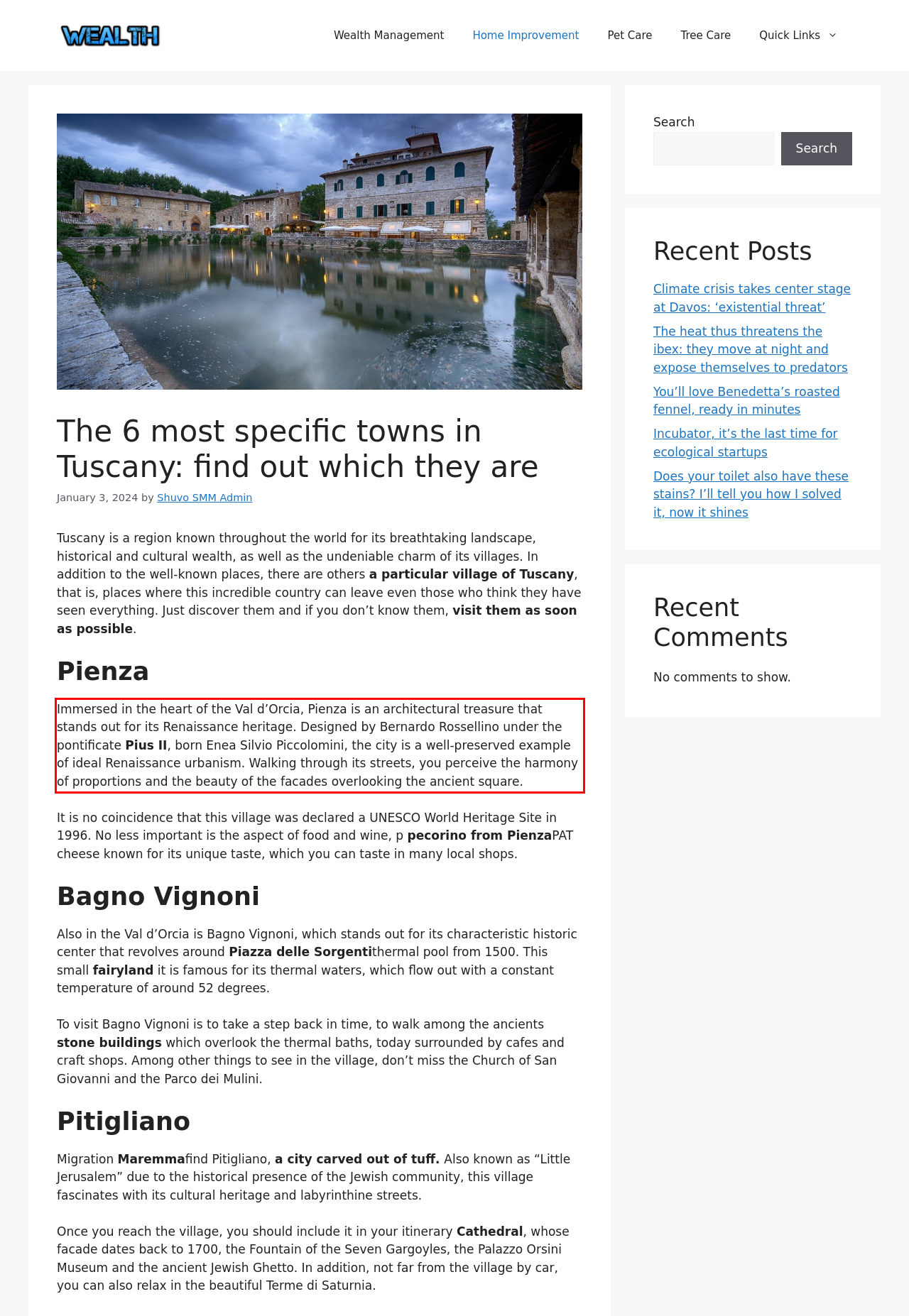There is a UI element on the webpage screenshot marked by a red bounding box. Extract and generate the text content from within this red box.

Immersed in the heart of the Val d’Orcia, Pienza is an architectural treasure that stands out for its Renaissance heritage. Designed by Bernardo Rossellino under the pontificate Pius II, born Enea Silvio Piccolomini, the city is a well-preserved example of ideal Renaissance urbanism. Walking through its streets, you perceive the harmony of proportions and the beauty of the facades overlooking the ancient square.